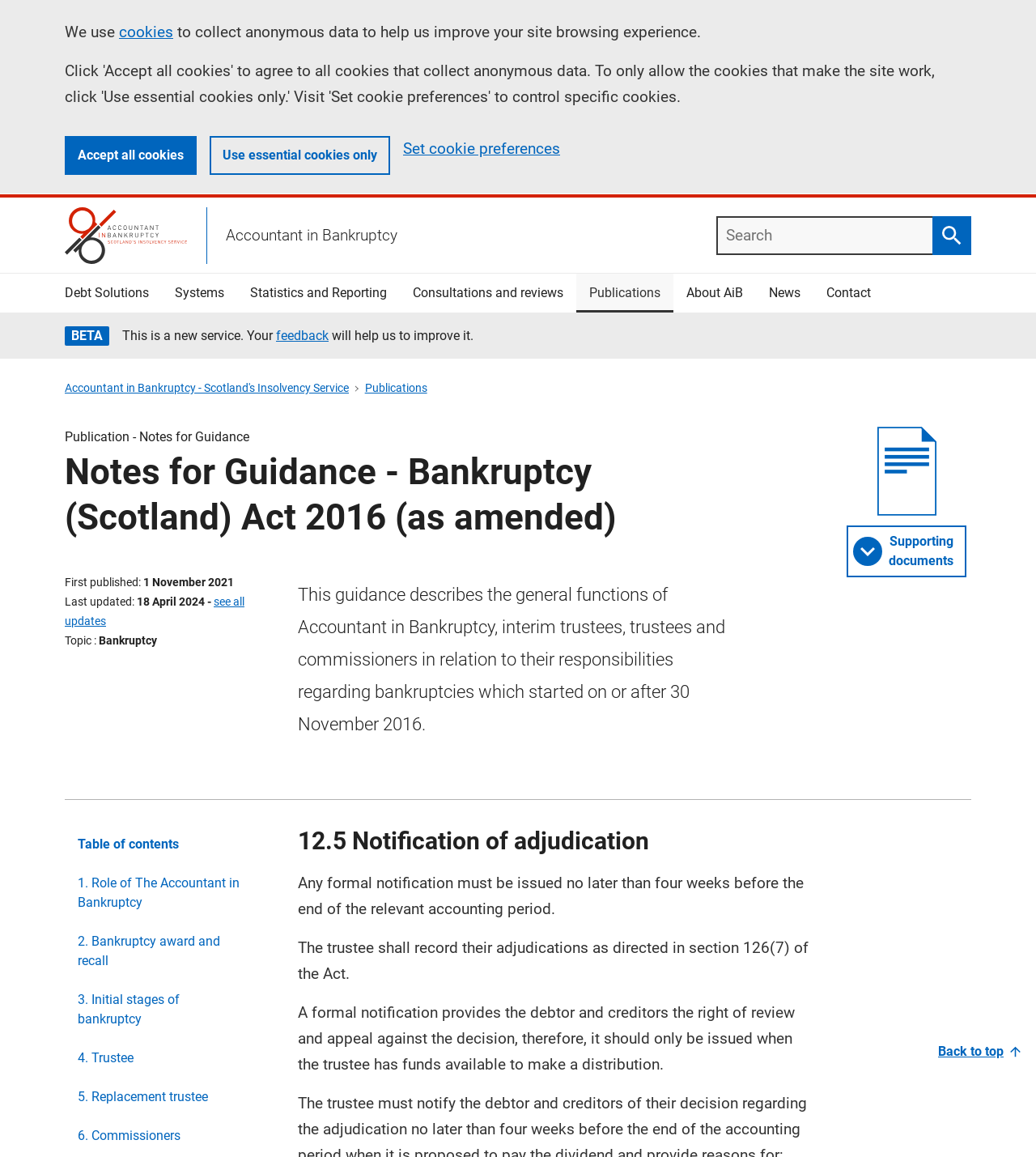Locate the bounding box coordinates of the area that needs to be clicked to fulfill the following instruction: "Go back to top". The coordinates should be in the format of four float numbers between 0 and 1, namely [left, top, right, bottom].

[0.893, 0.895, 0.994, 0.923]